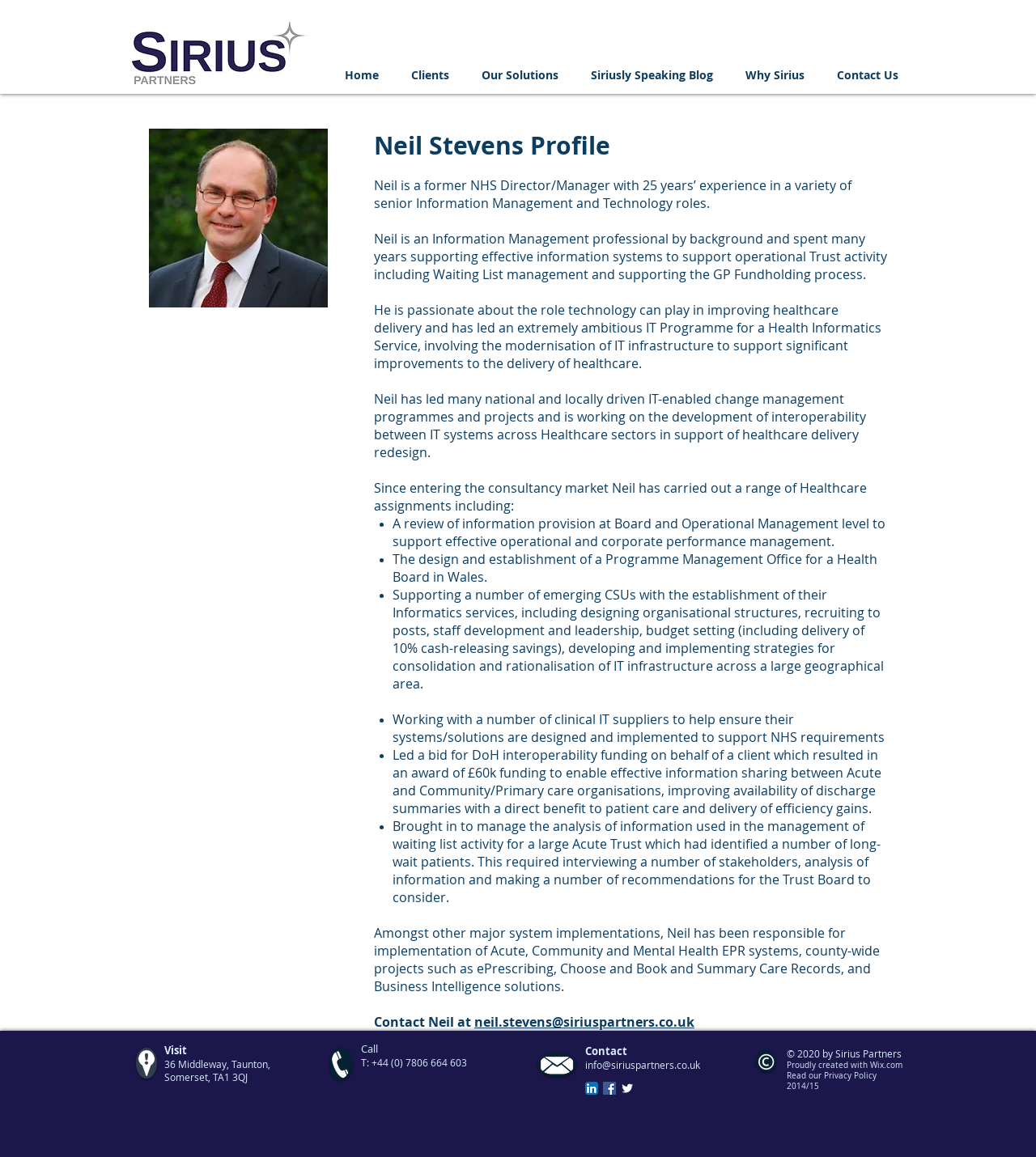Please answer the following question as detailed as possible based on the image: 
What is the purpose of the Programme Management Office established by Neil Stevens?

Based on the StaticText element with ID 335, Neil Stevens designed and established a Programme Management Office for a Health Board in Wales. This information is provided in the list of Neil Stevens' achievements.